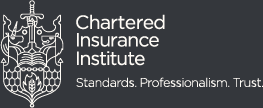Present an elaborate depiction of the scene captured in the image.

The image prominently features the logo of the Chartered Insurance Institute (CII), showcasing a crest that symbolizes its commitment to the insurance profession. Below the emblem, the institute's name is elegantly styled in bold, clear lettering, accompanied by the tagline "Standards. Professionalism. Trust." This logo represents the CII's dedication to maintaining high standards and fostering trust within the insurance industry, highlighting its role as a leading professional body for insurance and financial services. The overall design conveys a sense of authority and credibility, reflecting the organization's mission to support its members in their professional development.